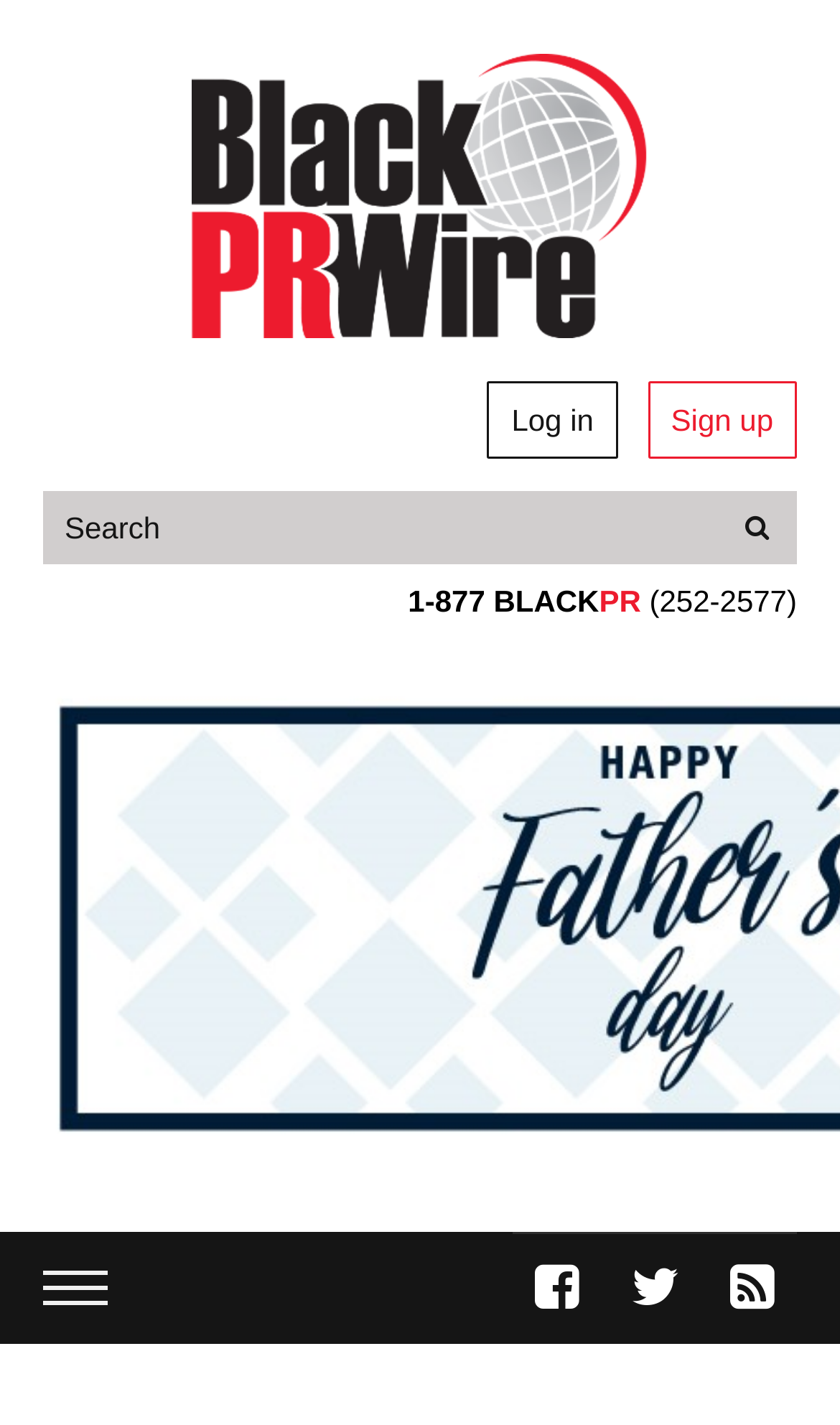Explain in detail what is displayed on the webpage.

The webpage is a news and information center focused on Black publications, television, and radio programming. At the top, there are two links, "Log in" and "Sign up", positioned side by side, with "Log in" on the left and "Sign up" on the right. Below these links, there is a search bar with a textbox and a "Search" button, where users can input their search queries. 

To the left of the search bar, there is a phone number "1-877 BLACK PR (252-2577)" displayed horizontally. 

On the top-left corner, there is a link to the homepage. At the bottom of the page, there are three social media links: "Go to Facebook", "Go to Twitter", and "Open RSS feed", aligned horizontally from left to right. 

The main content of the webpage is a press release article, titled "(BPRW) Marsha P. Johnson Institute to Celebrate Acclaimed Black Artists and the Power of Resistance With Nick Cave, Jack Cave and Michaela Angela Davis at the DuSable Museum".